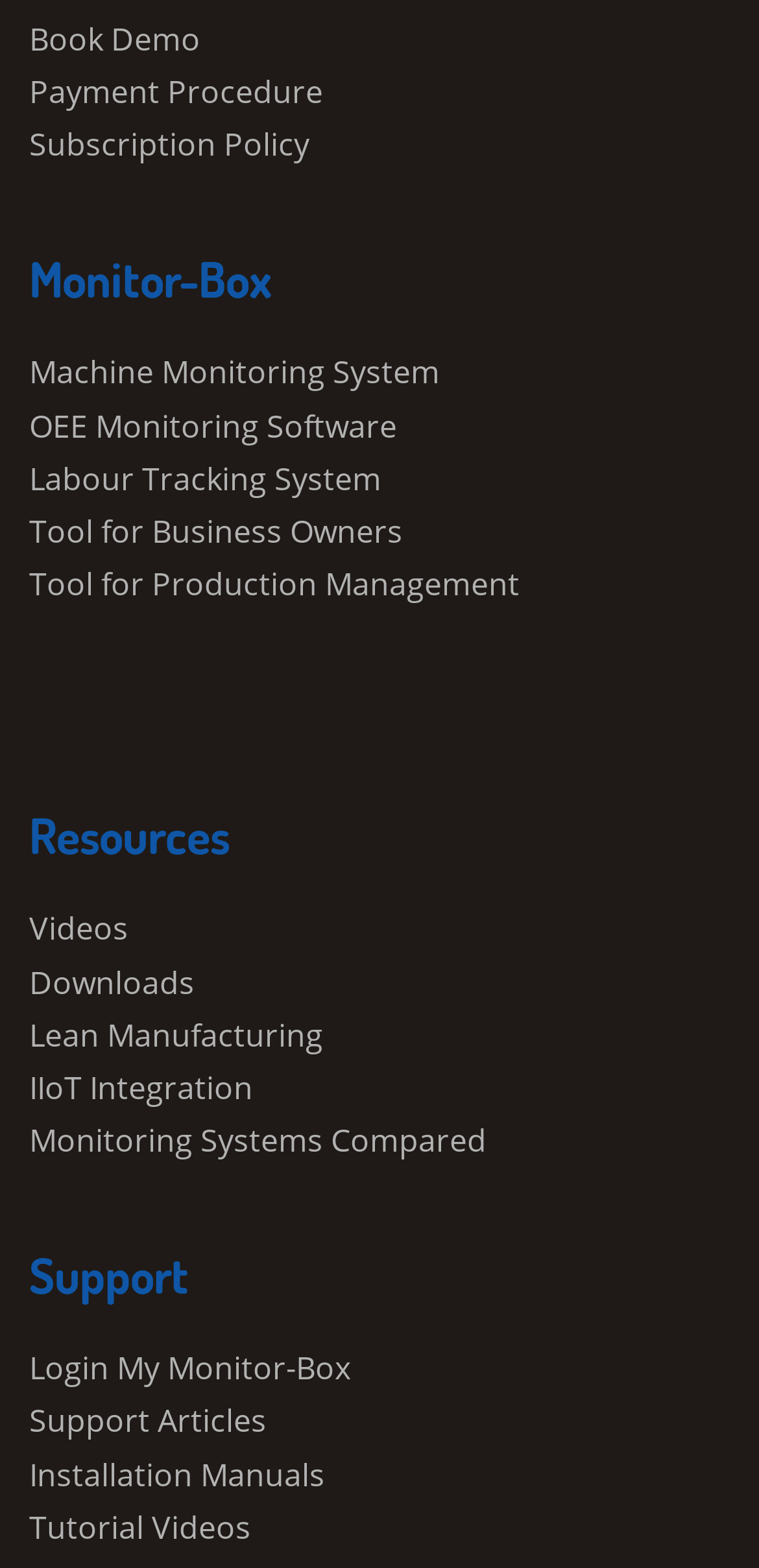Is there a way to demo Monitor-Box? Observe the screenshot and provide a one-word or short phrase answer.

Yes